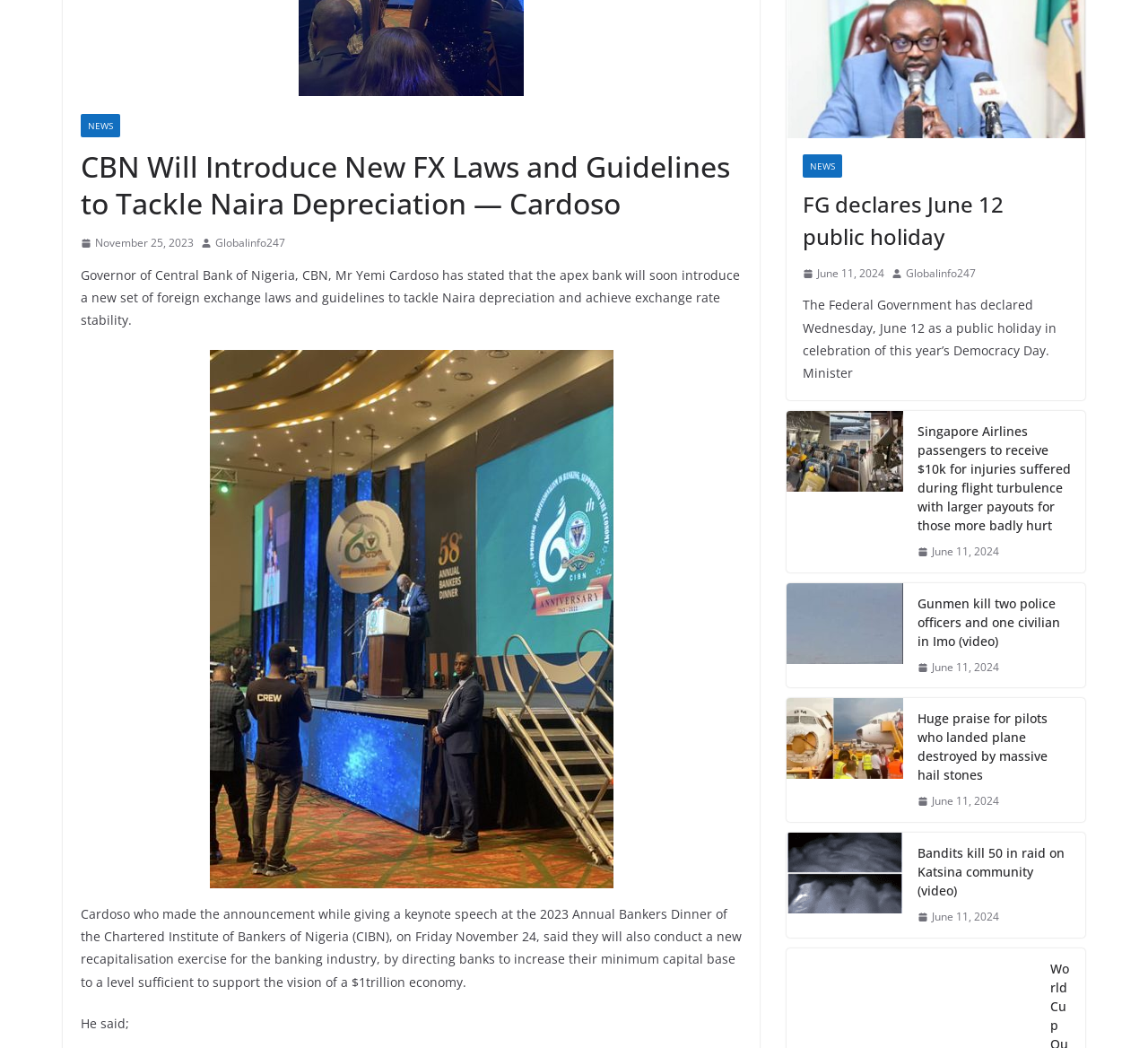Extract the bounding box for the UI element that matches this description: "News".

[0.699, 0.147, 0.734, 0.169]